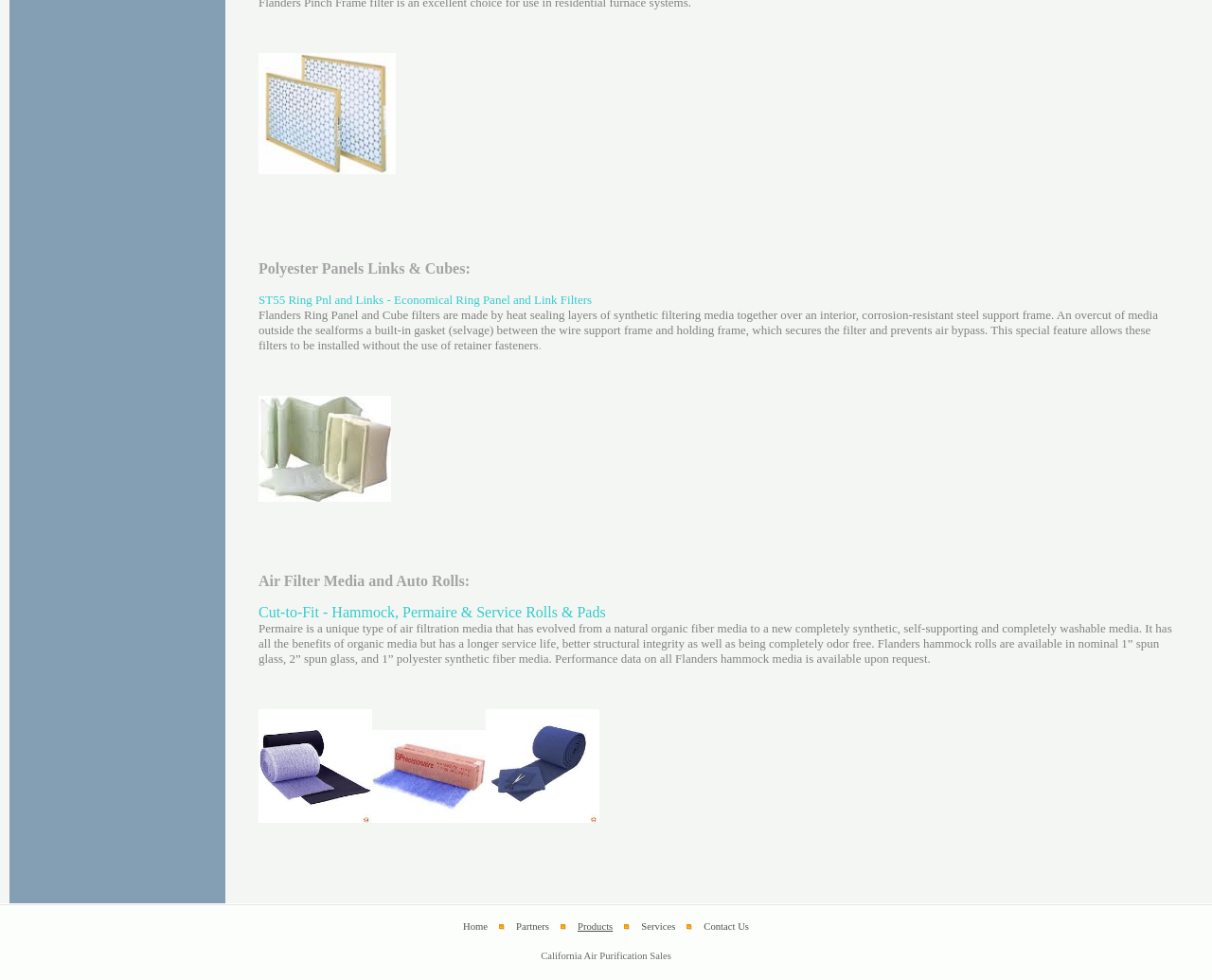Provide the bounding box coordinates of the HTML element this sentence describes: "Contact Us".

[0.581, 0.94, 0.618, 0.95]